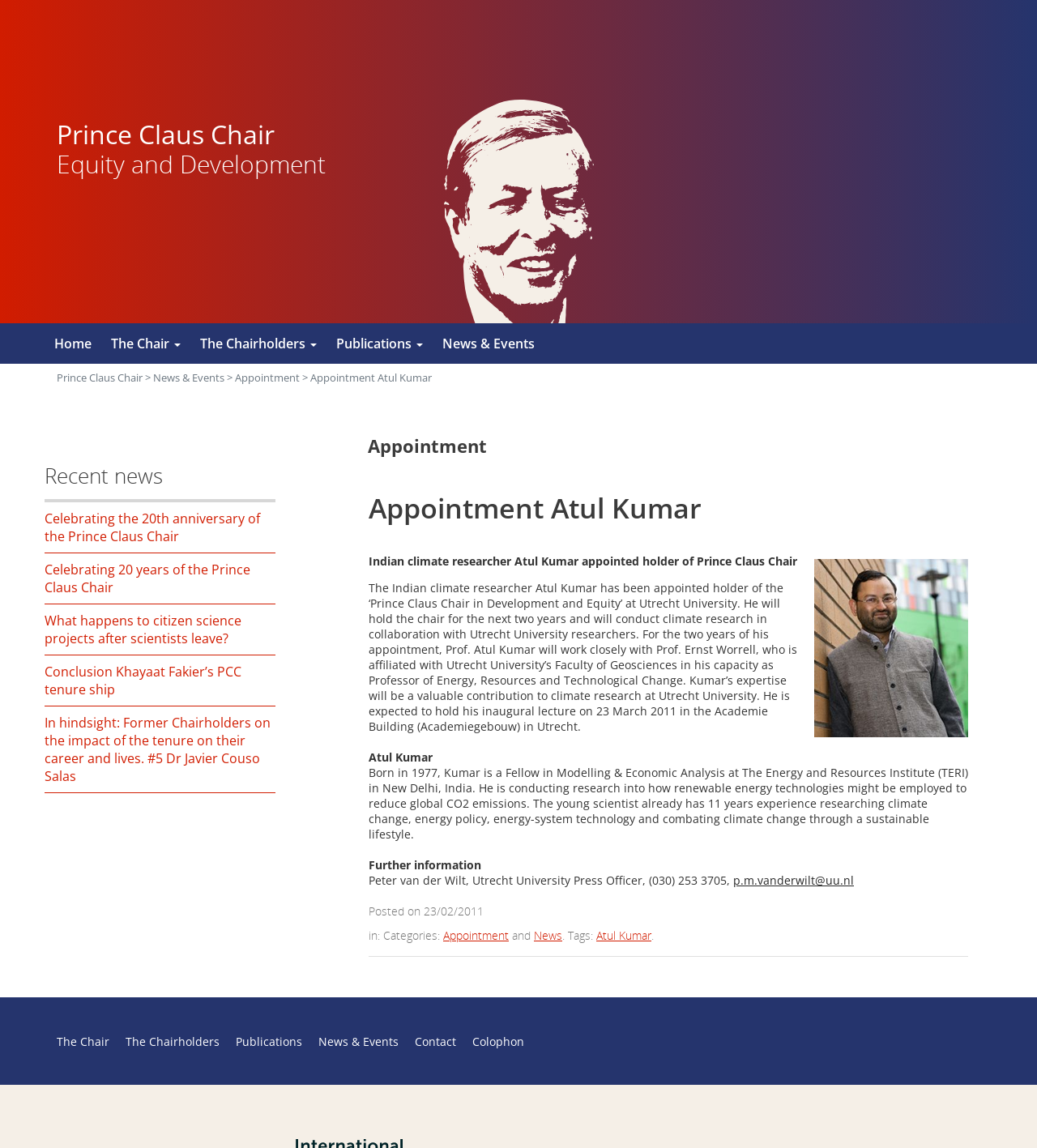Please reply to the following question with a single word or a short phrase:
What is the date of Atul Kumar's inaugural lecture?

23 March 2011